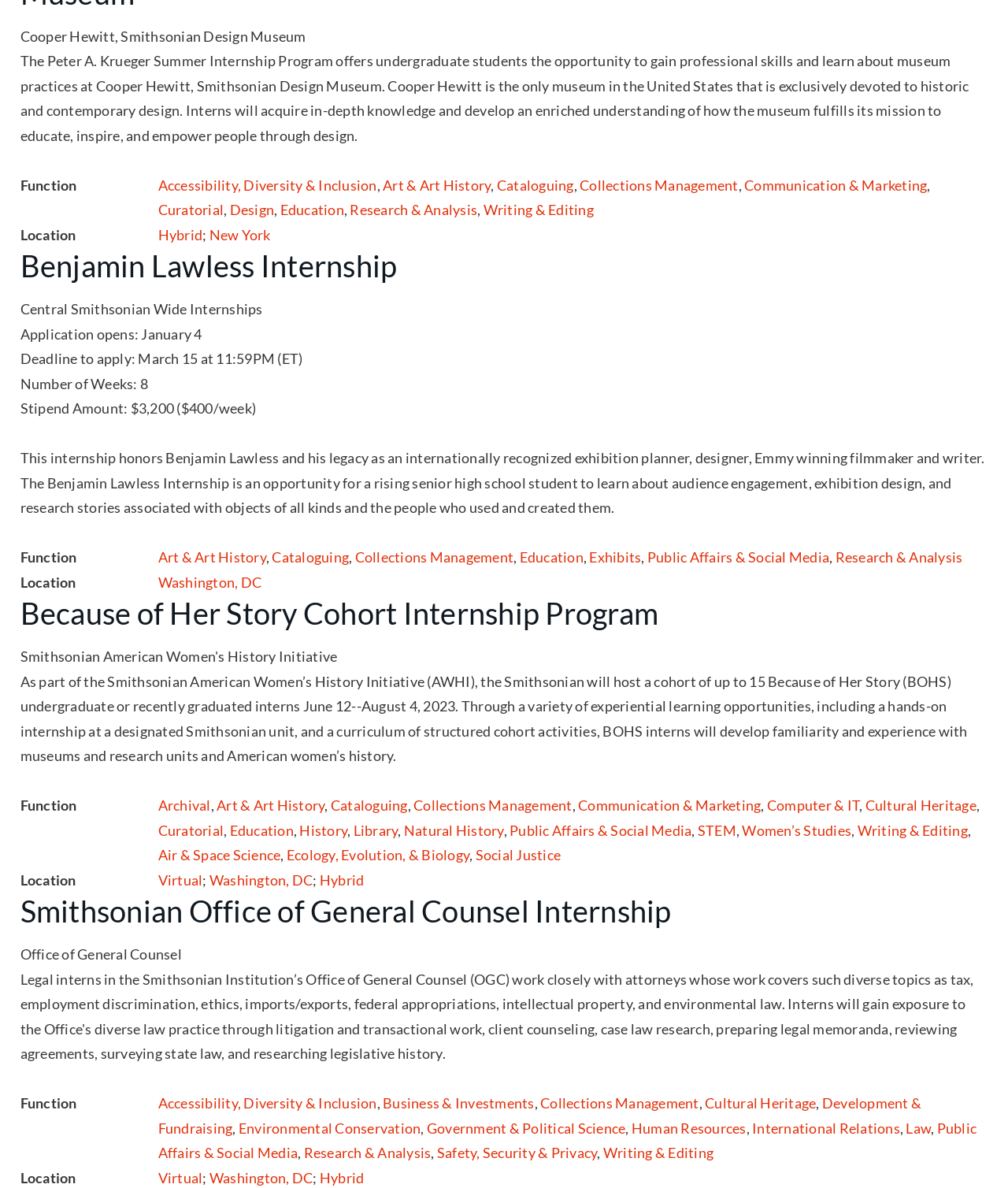Please determine the bounding box coordinates for the UI element described as: "Public Affairs & Social Media".

[0.642, 0.462, 0.823, 0.477]